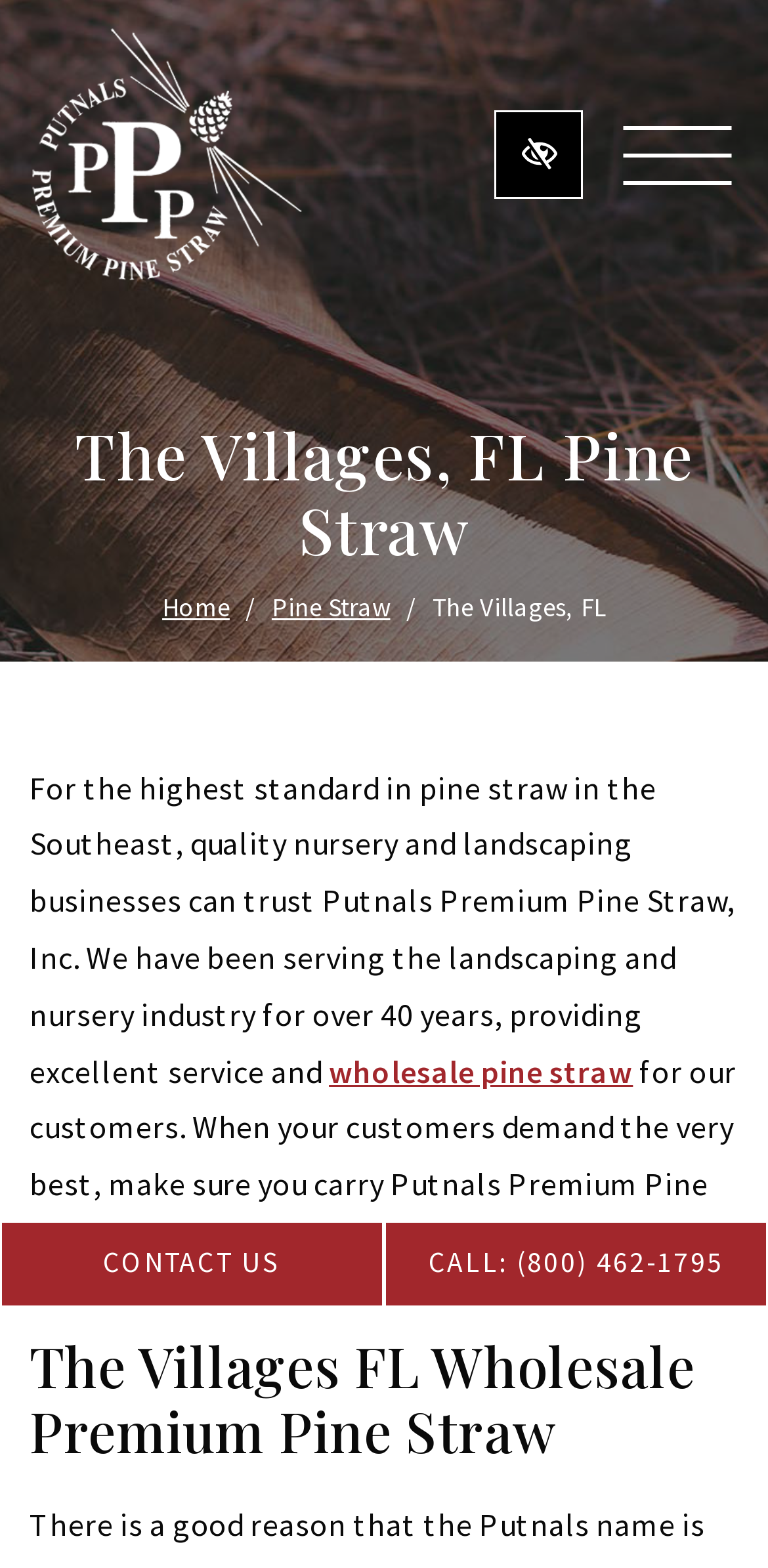Locate the bounding box of the UI element with the following description: "aria-label="toggle menu" title="Toggle Menu"".

[0.8, 0.075, 0.962, 0.123]